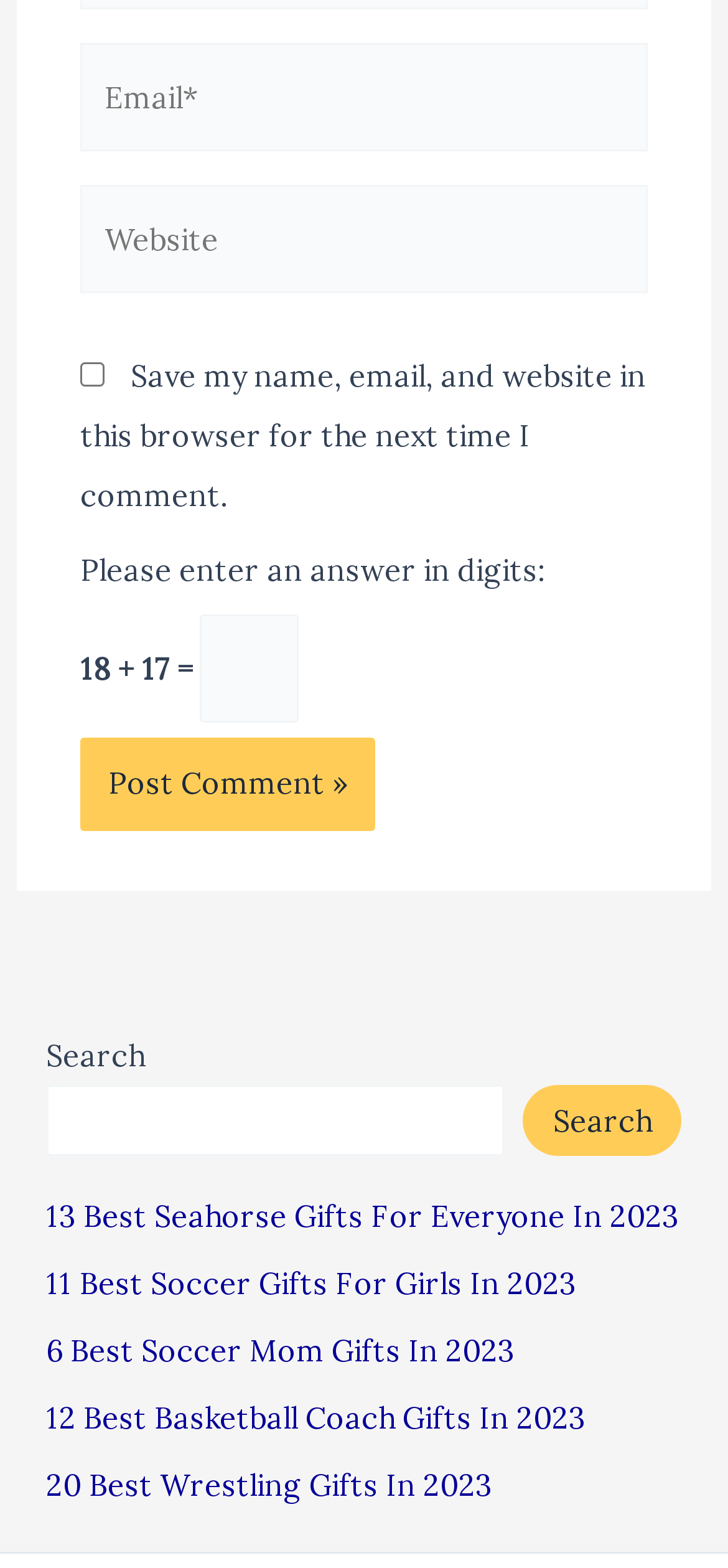Please predict the bounding box coordinates of the element's region where a click is necessary to complete the following instruction: "Post a comment". The coordinates should be represented by four float numbers between 0 and 1, i.e., [left, top, right, bottom].

[0.11, 0.47, 0.515, 0.529]